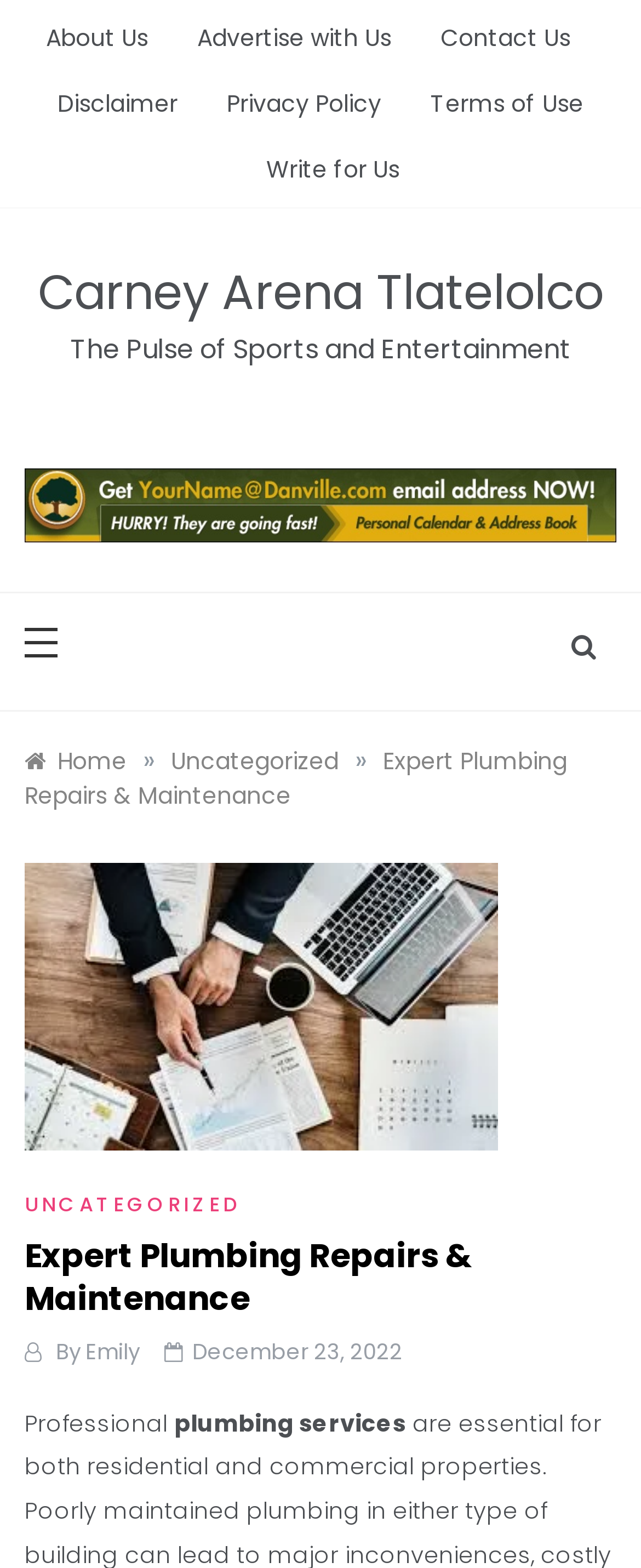Answer the question using only one word or a concise phrase: When was the article published?

December 23, 2022